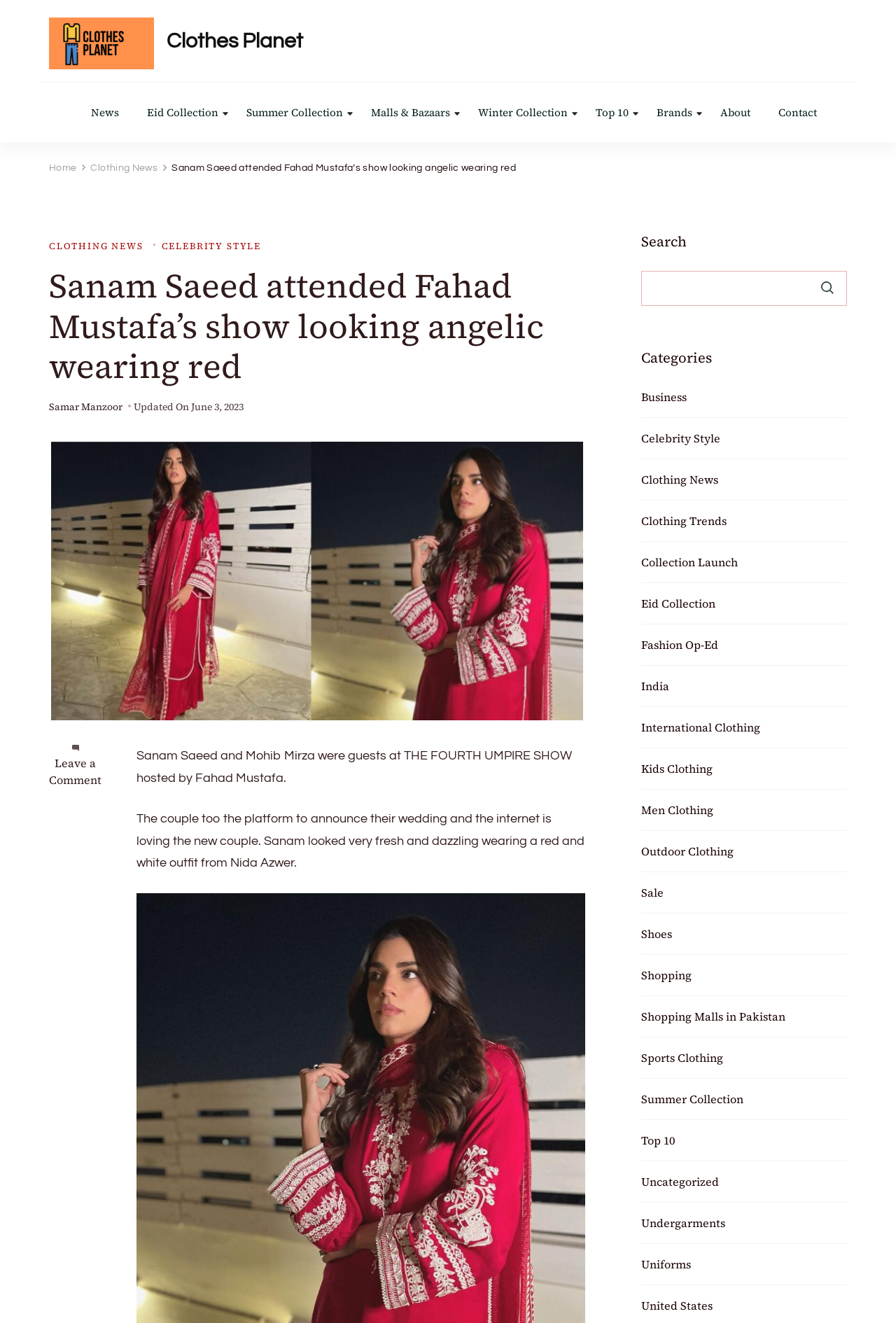Can you pinpoint the bounding box coordinates for the clickable element required for this instruction: "Click on the logo of Clothes Planet"? The coordinates should be four float numbers between 0 and 1, i.e., [left, top, right, bottom].

[0.055, 0.013, 0.172, 0.053]